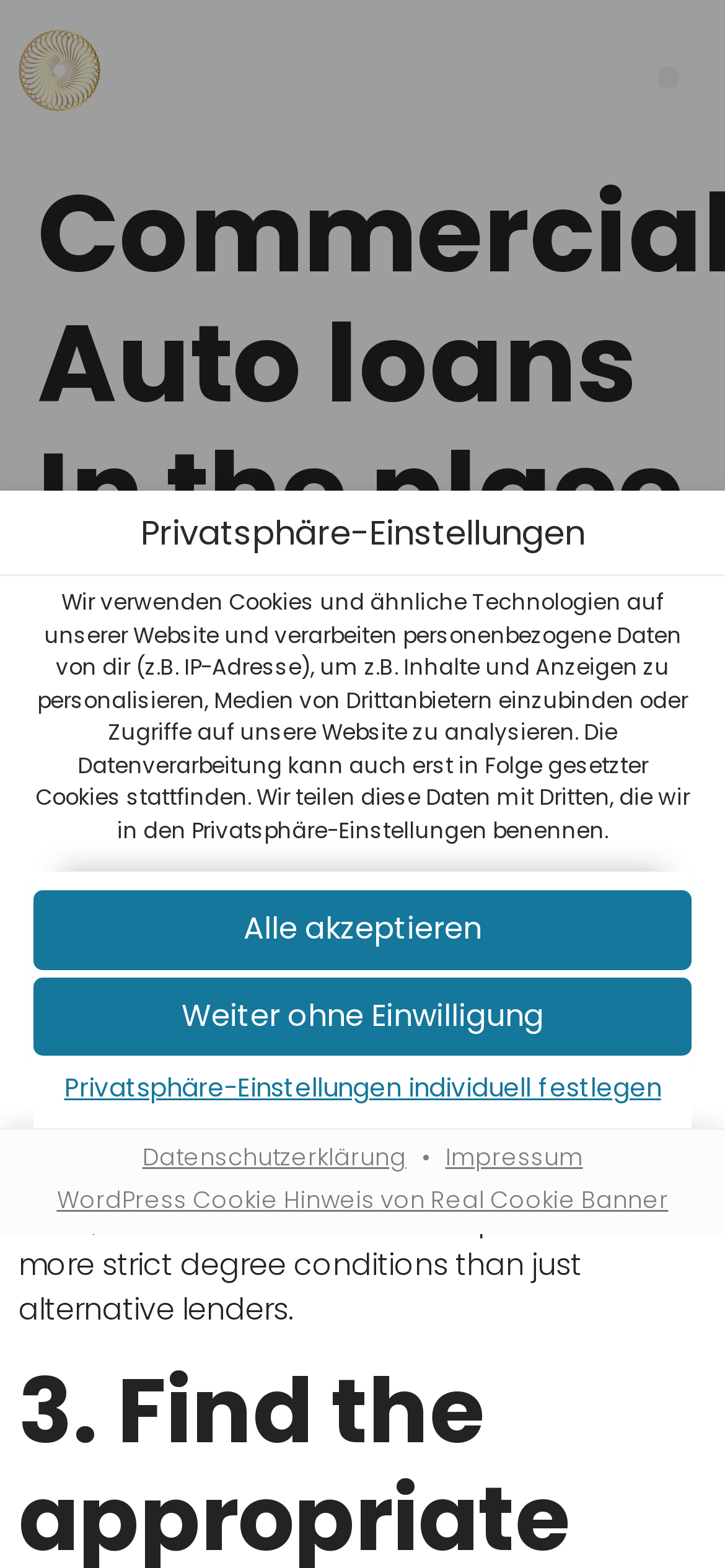What is the purpose of the 'Datenschutzerklärung' link?
Please answer the question with a single word or phrase, referencing the image.

Viewing data protection declaration